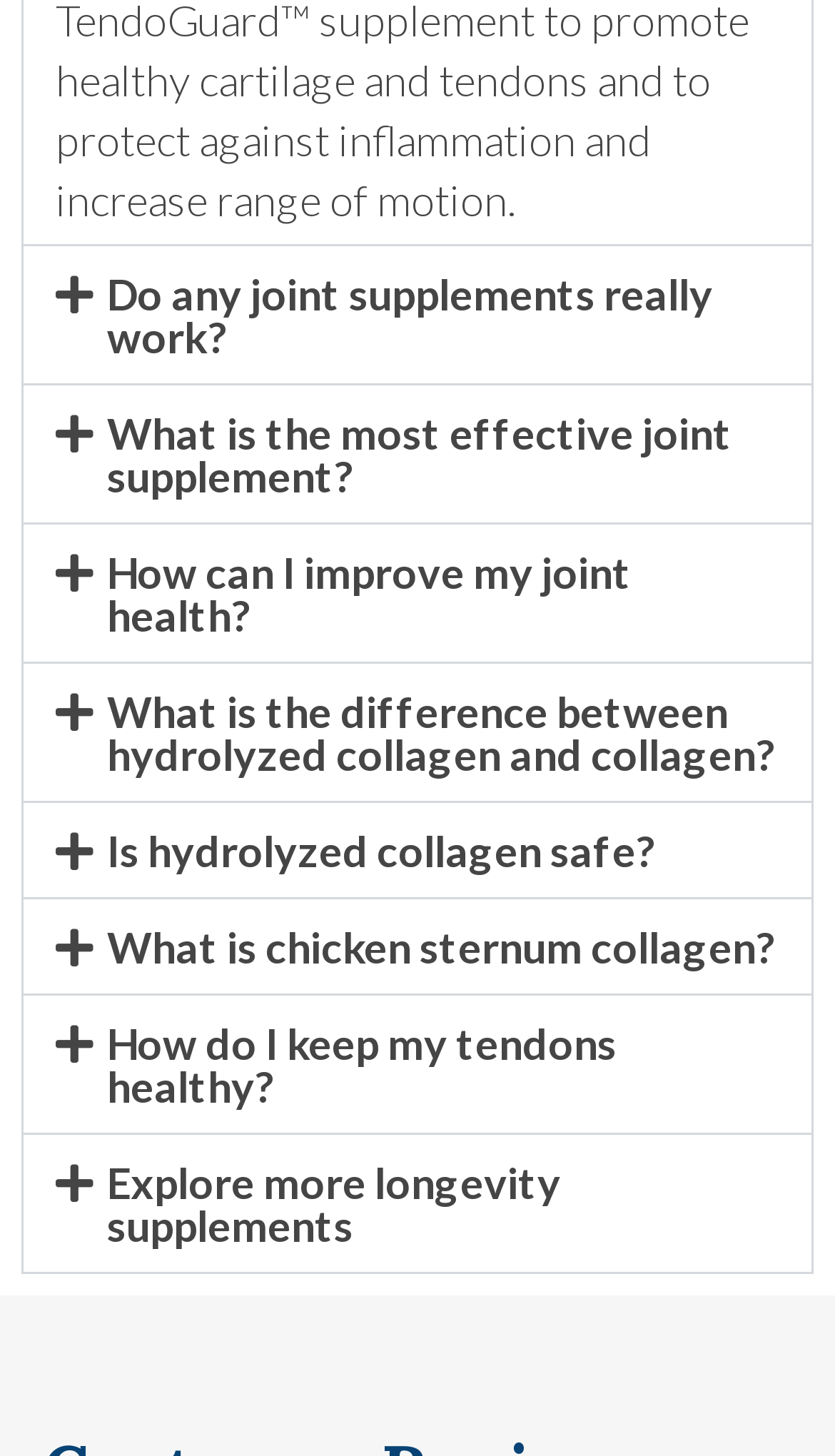Please determine the bounding box coordinates for the element that should be clicked to follow these instructions: "Explore 'What is the most effective joint supplement?'".

[0.028, 0.265, 0.972, 0.359]